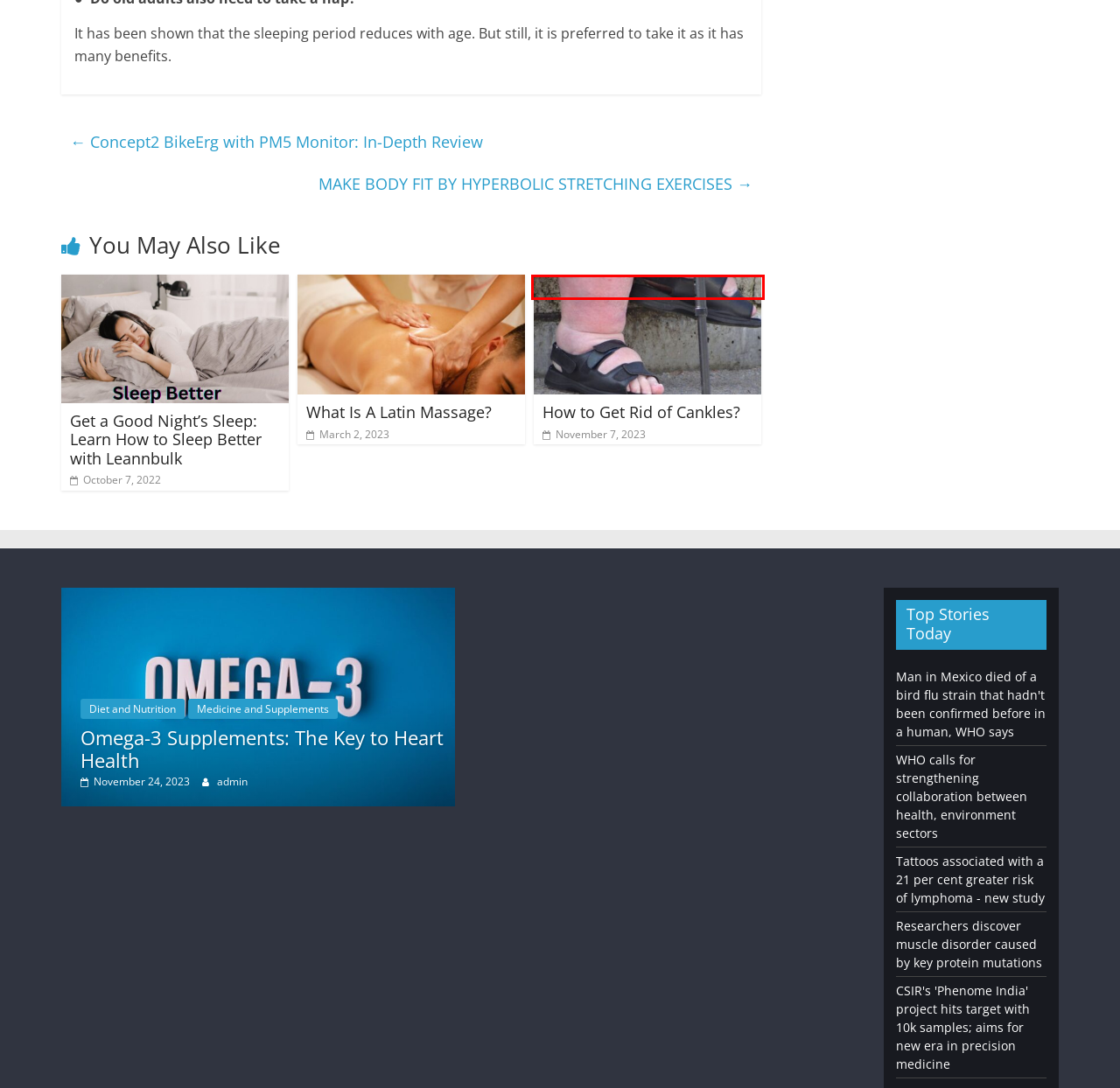You are provided with a screenshot of a webpage that has a red bounding box highlighting a UI element. Choose the most accurate webpage description that matches the new webpage after clicking the highlighted element. Here are your choices:
A. How to Get Rid of Cankles? - Leannbulk
B. How To Improve Sleep Hygiene - Leannbulk
C. Omega-3 Supplements: The Key to Heart Health - Leannbulk
D. Health and Fitness Archives - Leannbulk
E. MAKE BODY FIT BY HYPERBOLIC STRETCHING EXERCISES
F. Finding Motivation for Weight Loss: Tips and Strategies - Leannbulk
G. Concept2 BikeErg with PM5 Monitor: In-Depth Review - Leannbulk
H. What Is A Latin Massage? - Leannbulk

A